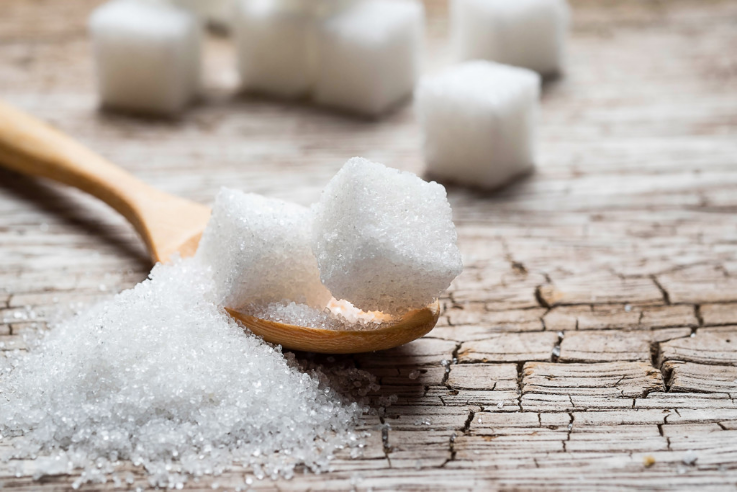Why is mindful consumption of sugar important?
Could you answer the question in a detailed manner, providing as much information as possible?

The caption alludes to the importance of mindful consumption of sugar, particularly for individuals managing diabetes, as regularly monitoring sugar intake is essential for maintaining healthy blood glucose levels and preventing potential health complications.